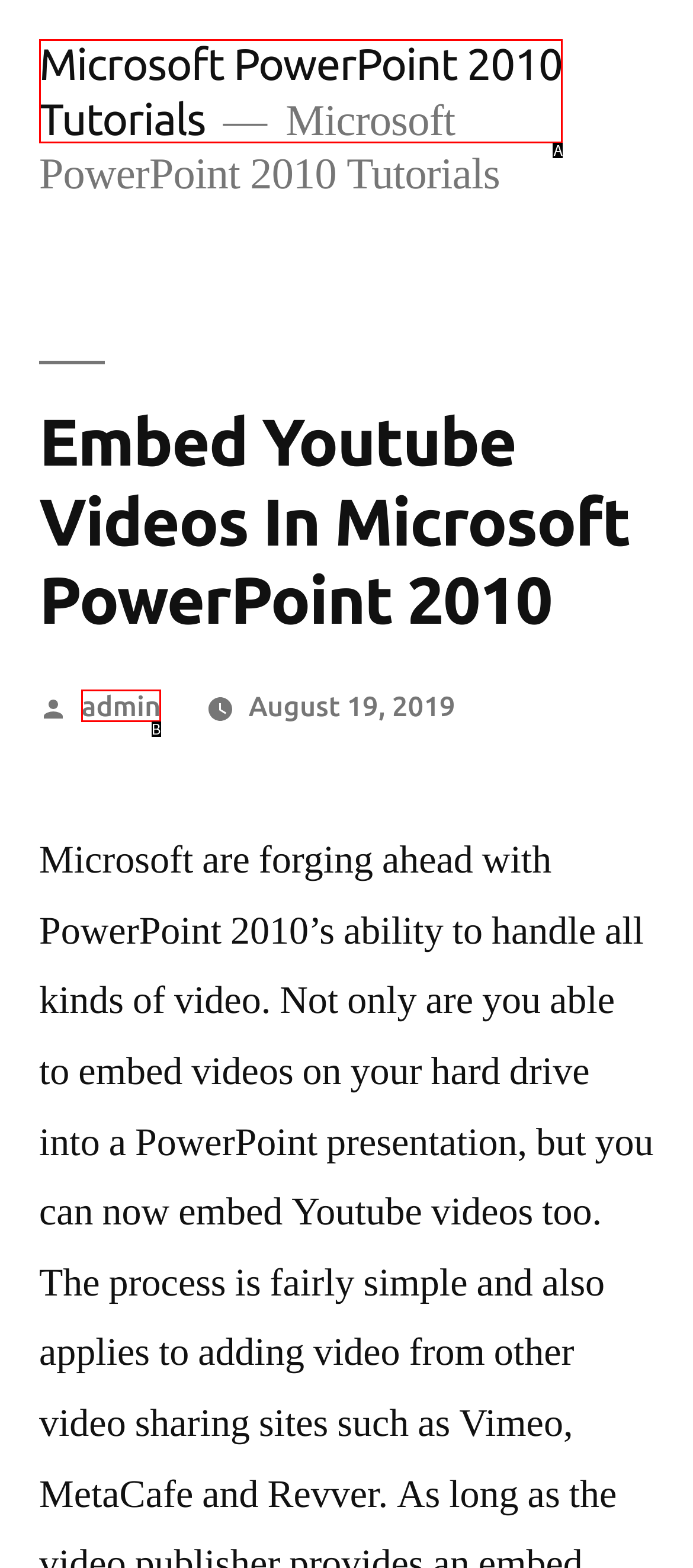From the available choices, determine which HTML element fits this description: admin Respond with the correct letter.

B